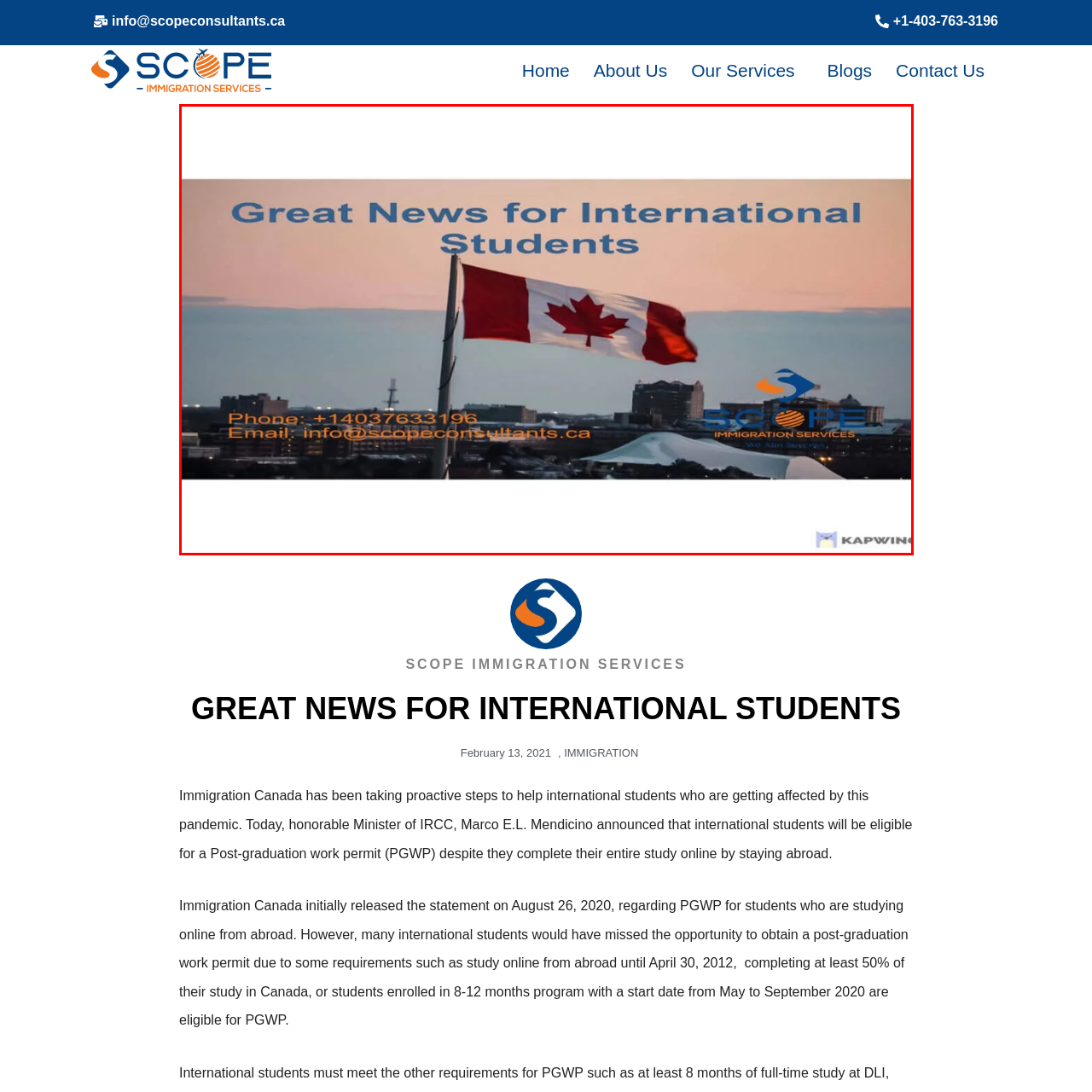What is the tone of the image?
Focus on the red bounded area in the image and respond to the question with a concise word or phrase.

Positive